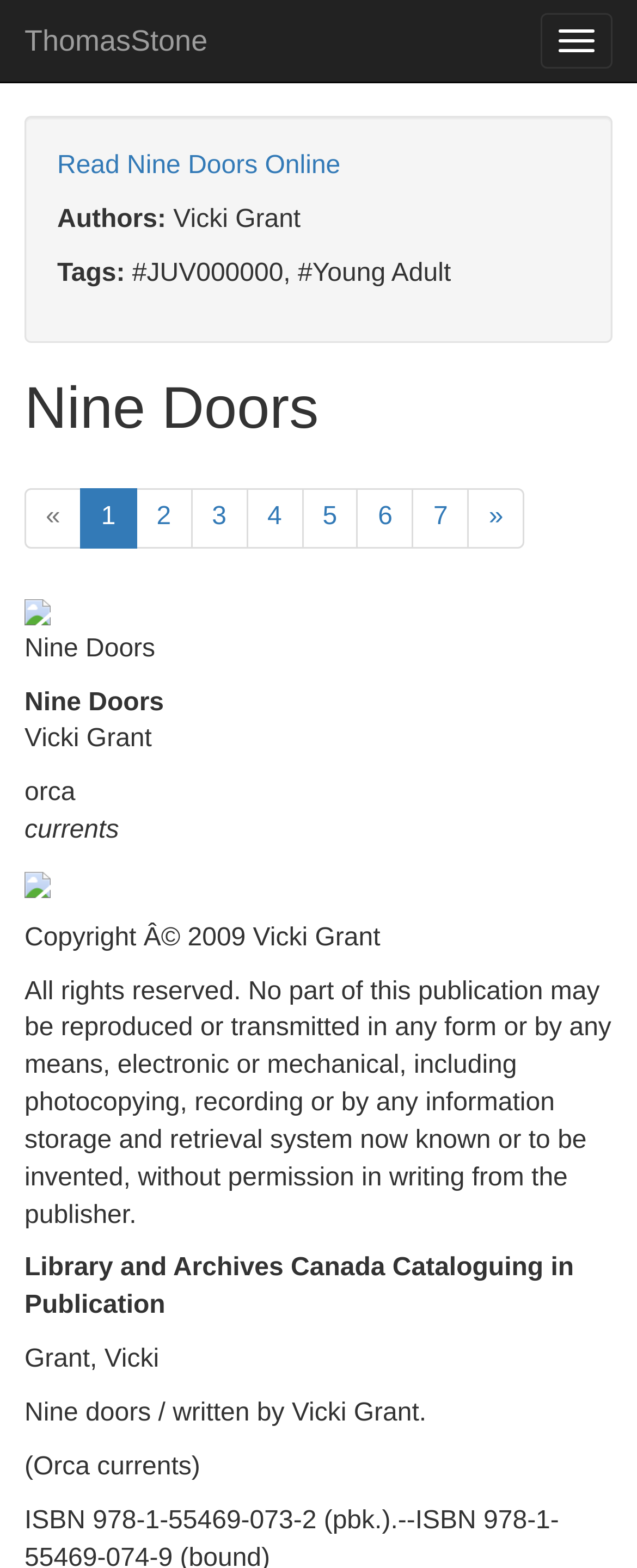Respond to the following query with just one word or a short phrase: 
What is the author of the book Nine Doors?

Vicki Grant